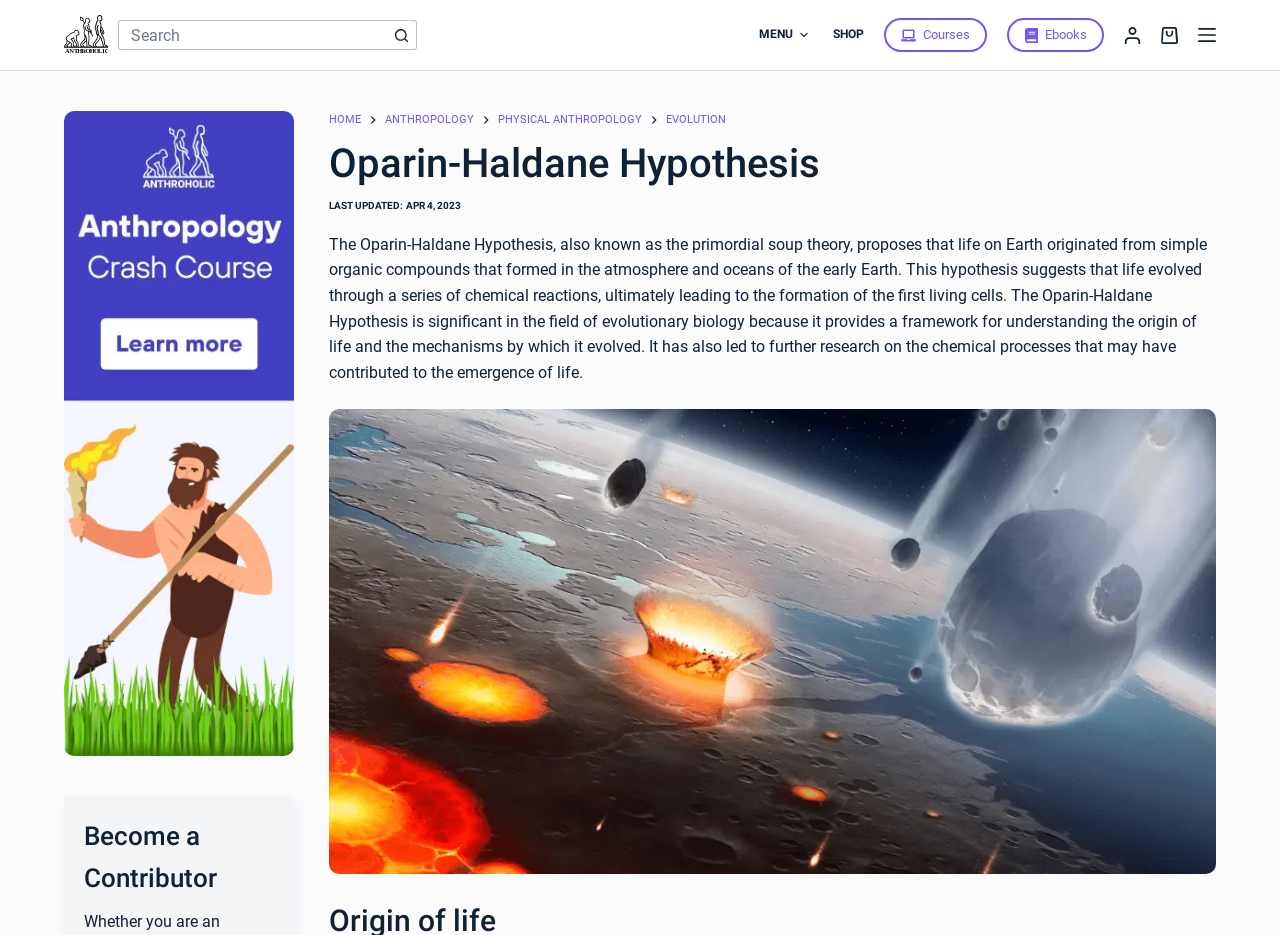What is the purpose of the search box?
Provide a one-word or short-phrase answer based on the image.

Search for...